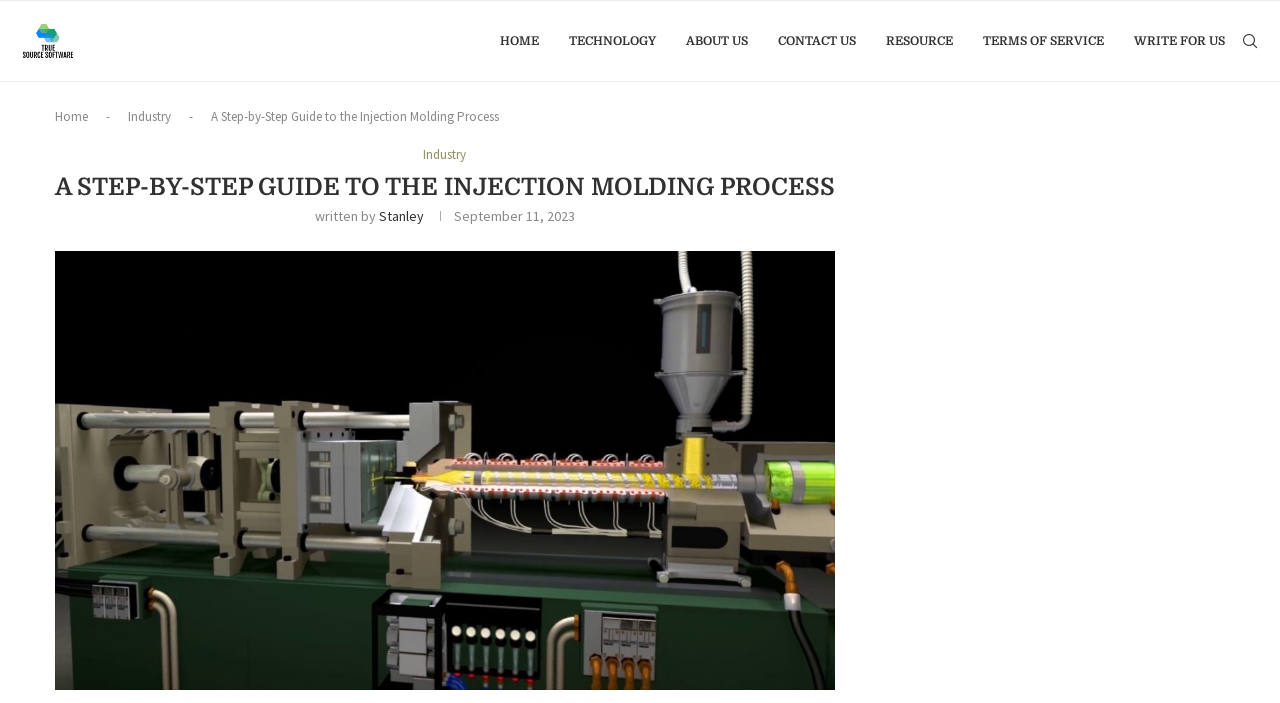Give a one-word or one-phrase response to the question:
What is the text above the main heading?

breadcrumbs